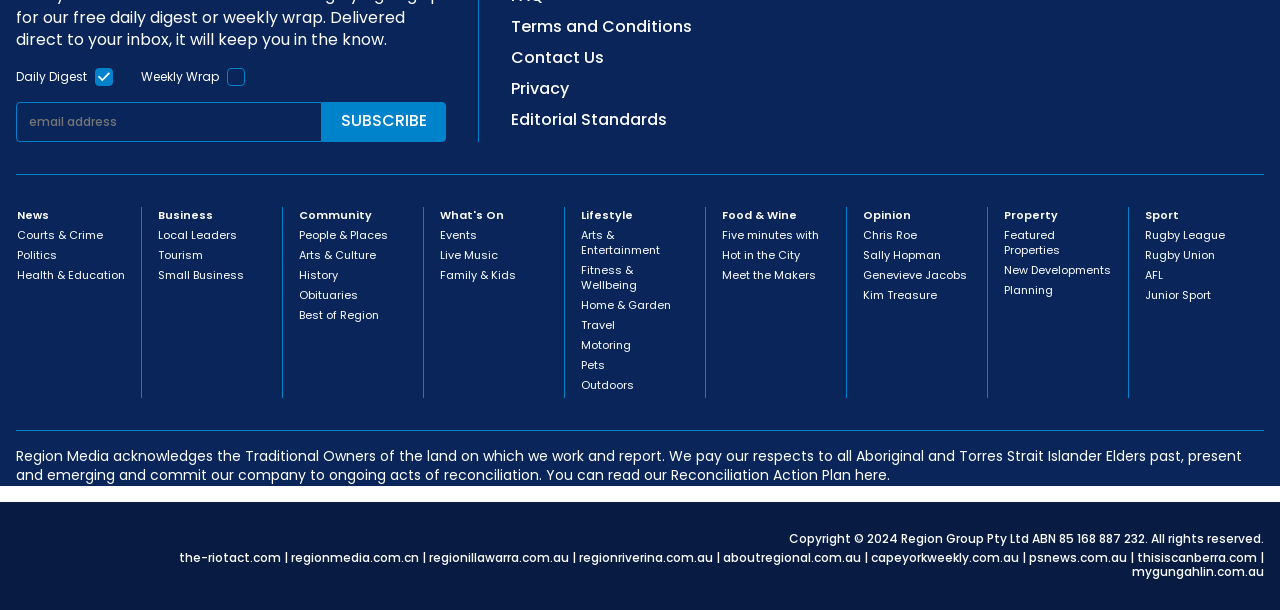Determine the bounding box coordinates for the clickable element to execute this instruction: "subscribe to the newsletter". Provide the coordinates as four float numbers between 0 and 1, i.e., [left, top, right, bottom].

[0.251, 0.166, 0.348, 0.232]